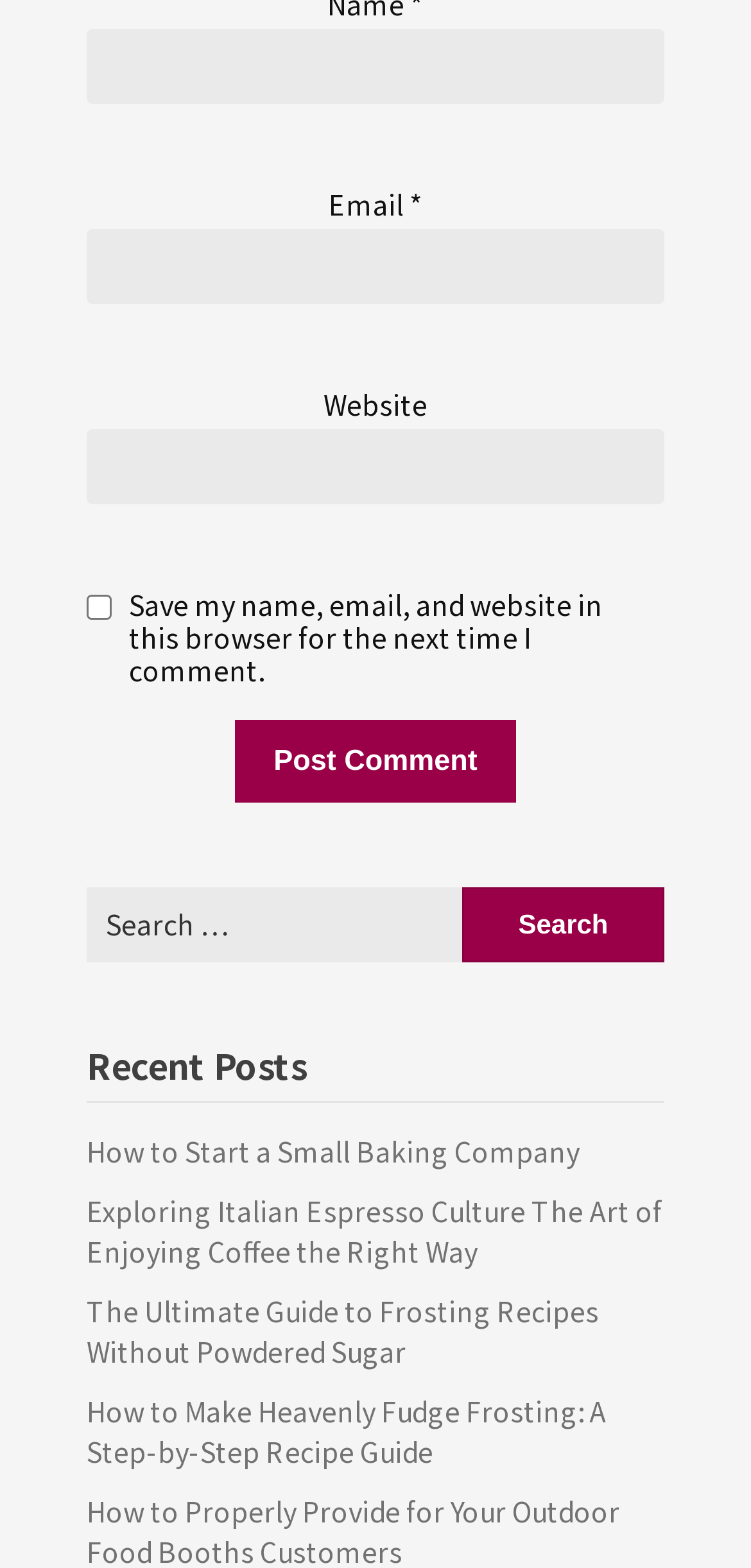Reply to the question with a single word or phrase:
How many textboxes are there?

3